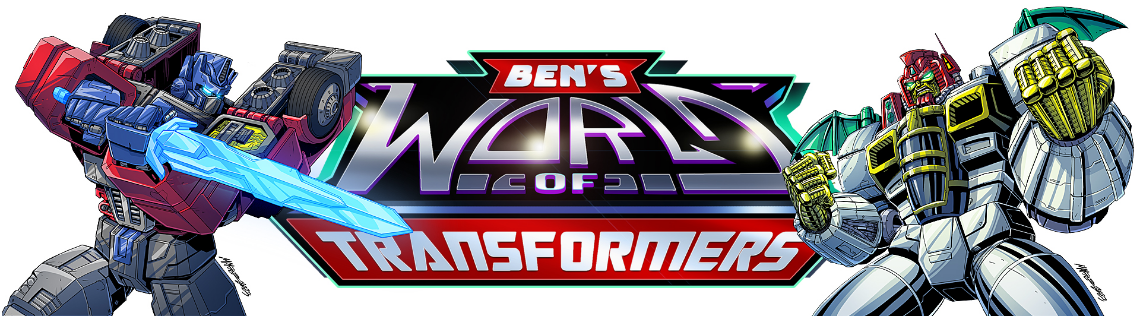How many Transformers characters are in the image?
Using the image as a reference, deliver a detailed and thorough answer to the question.

The image features two iconic Transformers characters: an Autobot on the left and a Decepticon on the right, showcasing a sense of rivalry and excitement.